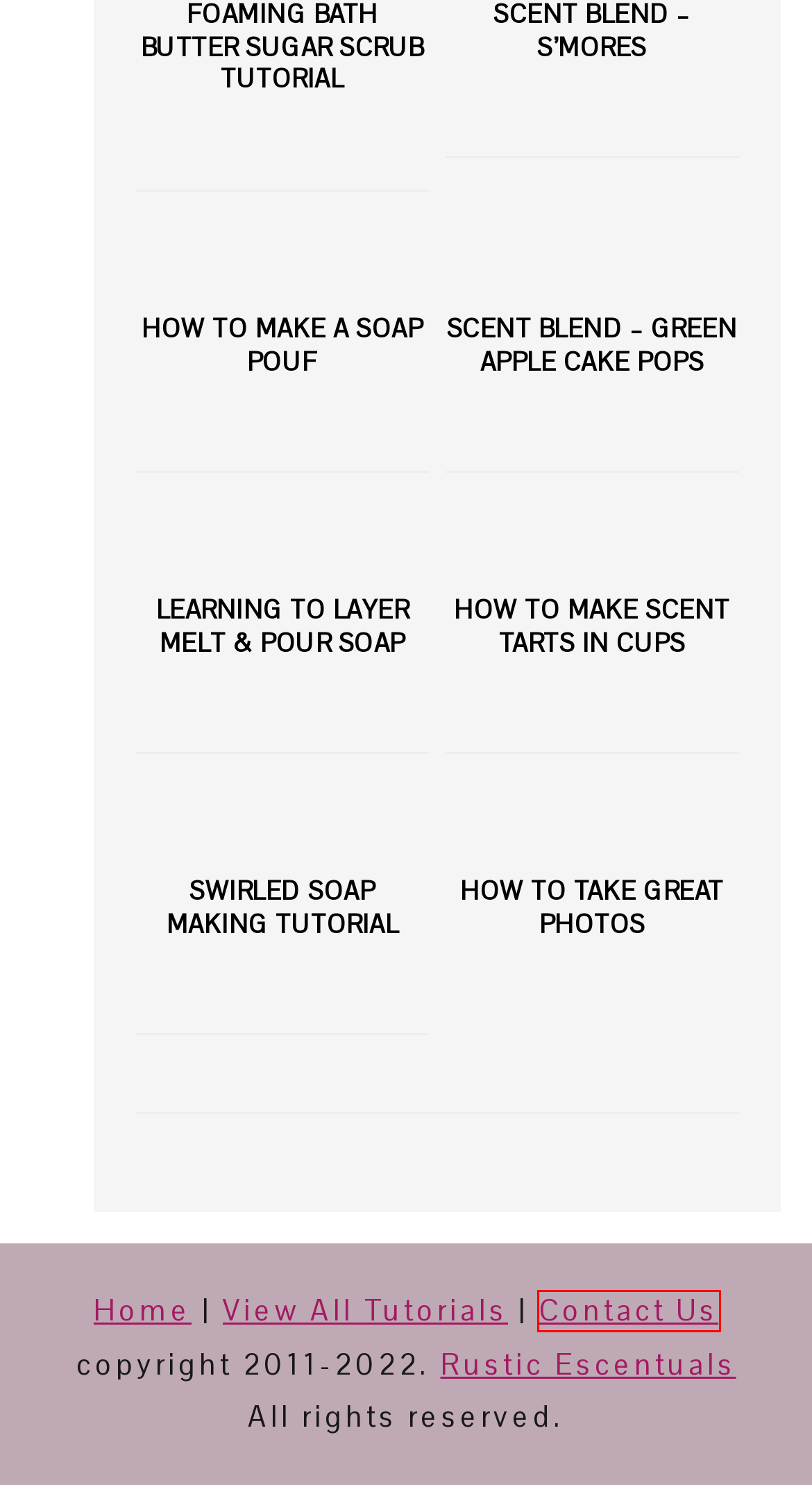Given a webpage screenshot with a red bounding box around a particular element, identify the best description of the new webpage that will appear after clicking on the element inside the red bounding box. Here are the candidates:
A. How to Make Scent Tarts in Cups | Recipes & Tutorials Crafting Library
B. Recipes & Tutorials Crafting Library | Make Soap, Candles, Lotions, Lip Balm, Body Products and More
C. Creative Packaging for Soap: How to Make a Soap Pouf | Recipes & Tutorials Crafting Library
D. Scent Blend – Green Apple Cake Pops | Recipes & Tutorials Crafting Library
E. Contact Us | Recipes & Tutorials Crafting Library
F. Candles | Recipes & Tutorials Crafting Library
G. How to Take Great Photos of Your Craft Projects | Recipes & Tutorials Crafting Library
H. How to Make a Foaming Bath Butter Sugar Scrub | Tutorial | Recipes & Tutorials Crafting Library

E